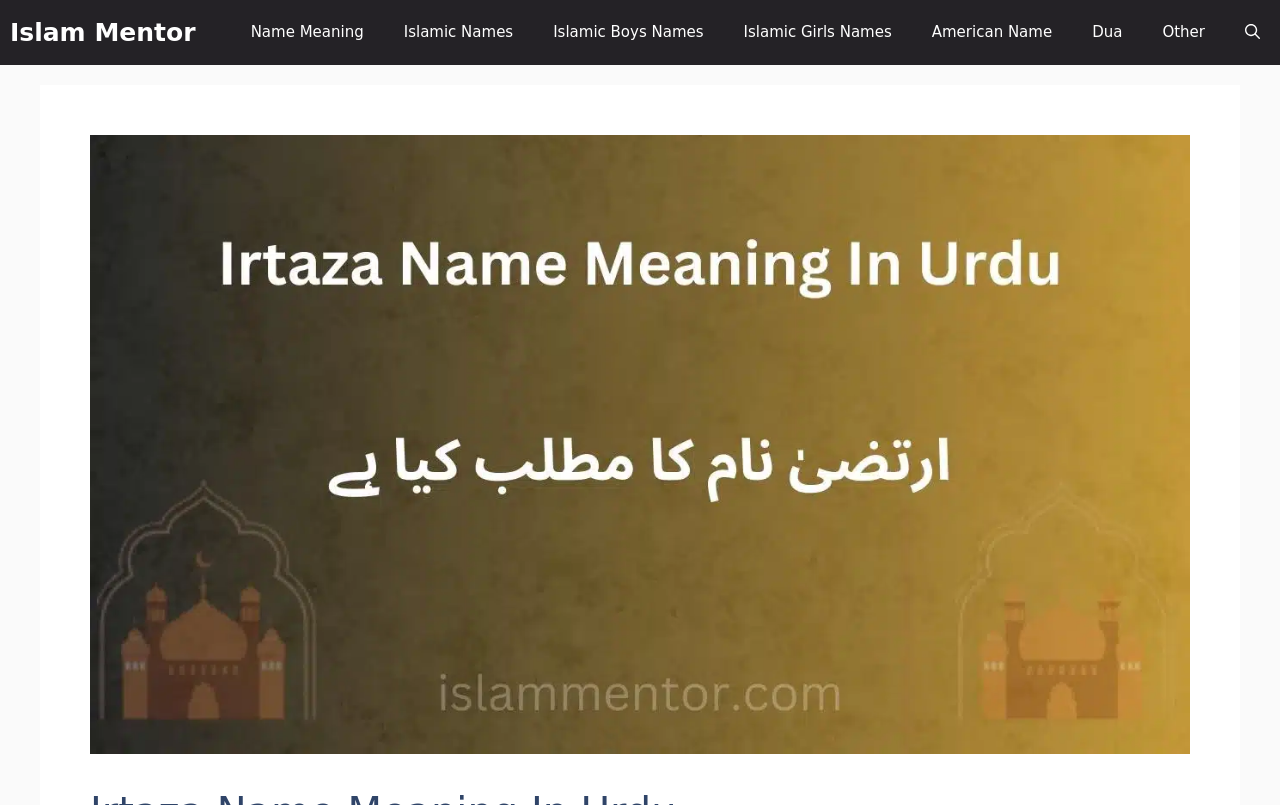Show me the bounding box coordinates of the clickable region to achieve the task as per the instruction: "Learn about Dua".

[0.838, 0.0, 0.893, 0.081]